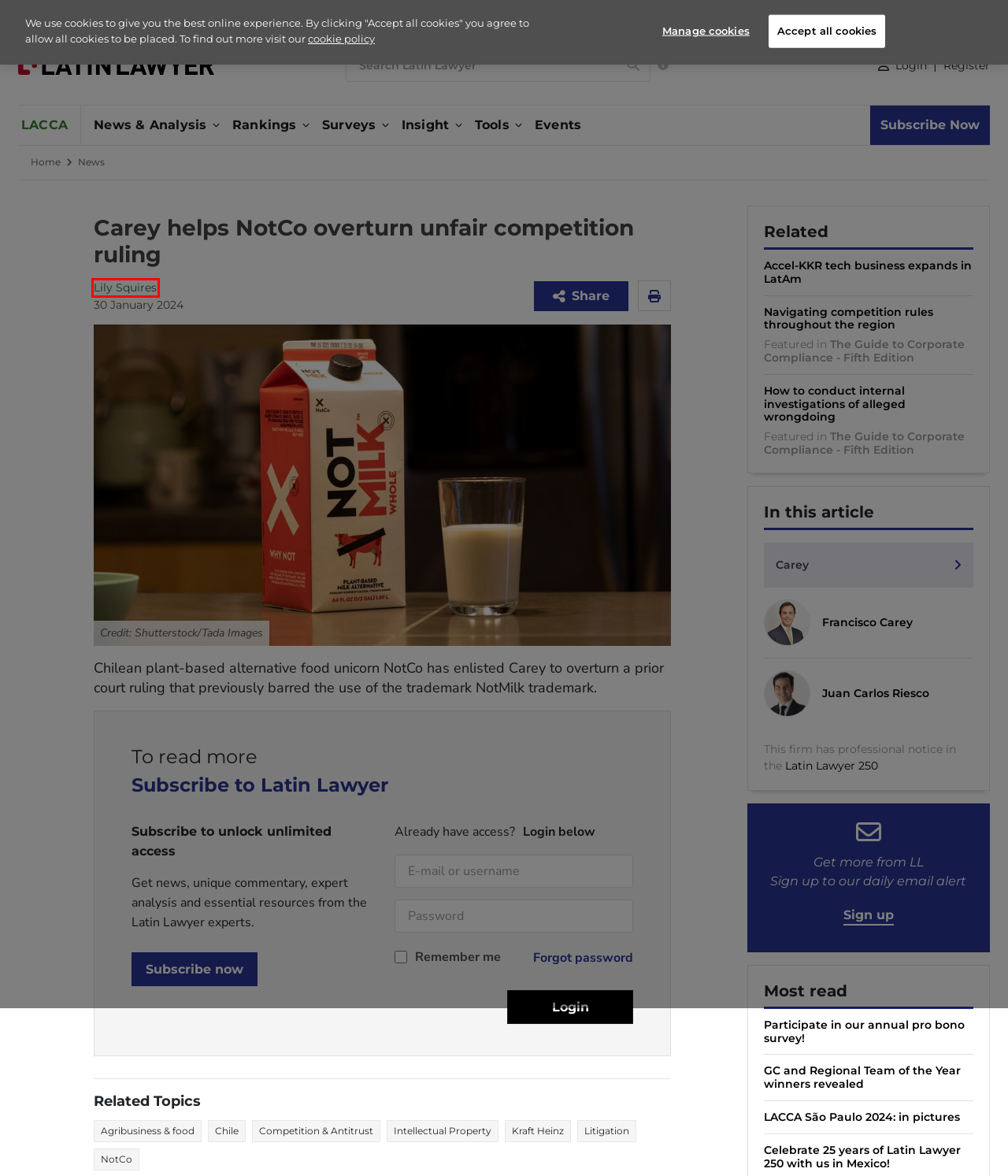Look at the given screenshot of a webpage with a red rectangle bounding box around a UI element. Pick the description that best matches the new webpage after clicking the element highlighted. The descriptions are:
A. Industry: Agribusiness & food - Latin Lawyer
B. Lily Squires - Latin Lawyer
C. Subscribe - Latin Lawyer
D. Competition & Antitrust - Latin Lawyer
E. Juan Carlos Riesco - Latin Lawyer 250 - Latin Lawyer
F. Login - Latin Lawyer
G. Carey - Latin Lawyer 250 - Latin Lawyer
H. News - Latin Lawyer

B